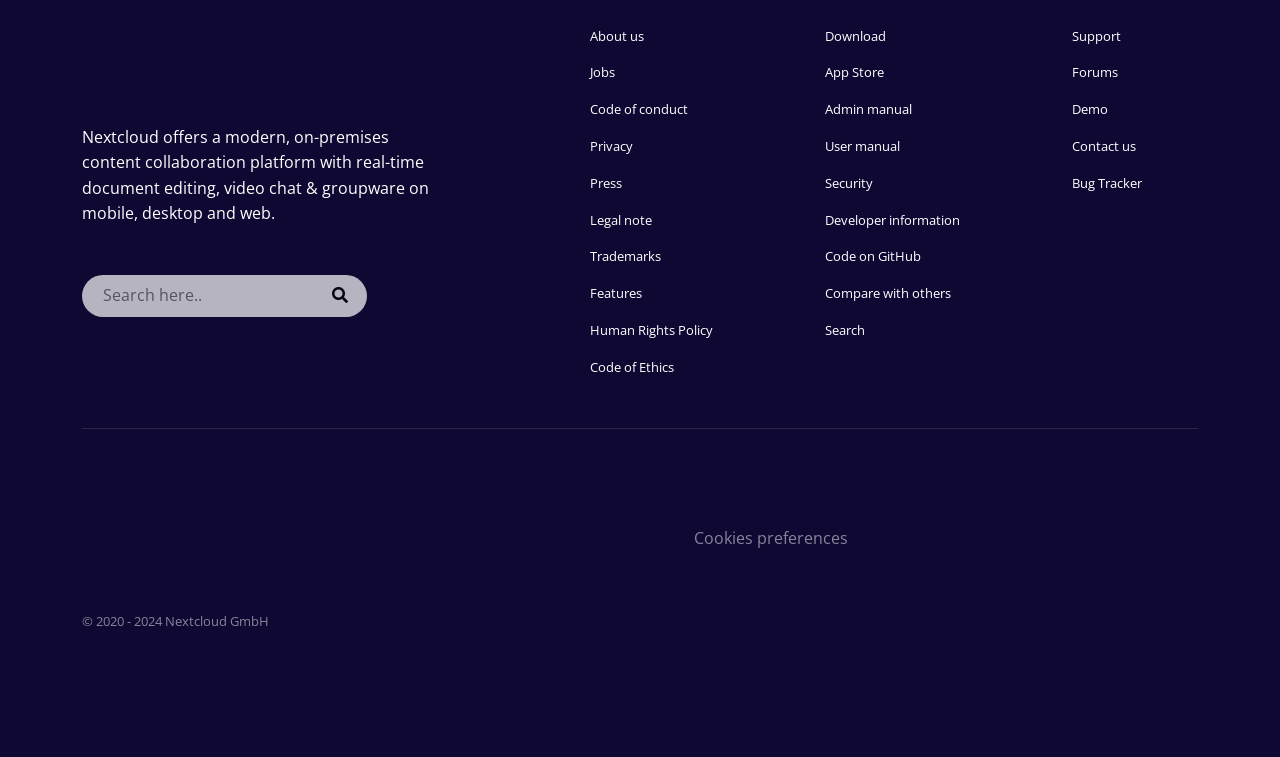Observe the image and answer the following question in detail: What is the name of the company?

The company name can be found at the bottom of the webpage, in the copyright section, which states '© 2020 - 2024 Nextcloud GmbH'.